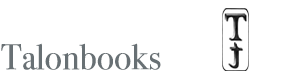Thoroughly describe what you see in the image.

The image features the logo of Talonbooks, a prominent Canadian publishing house known for its commitment to fostering and promoting Canadian literature and plays. The logo showcases the name "Talonbooks" elegantly styled in a sophisticated font, reflecting the publisher's dedication to quality and creativity in the literary world. Accompanying the text is a distinctive icon, potentially representing a stylized book or a literary motif, further emphasizing the company's focus on the written word. This logo is prominently displayed on their webpage, symbolizing their role in the cultural and artistic landscape of Canada.